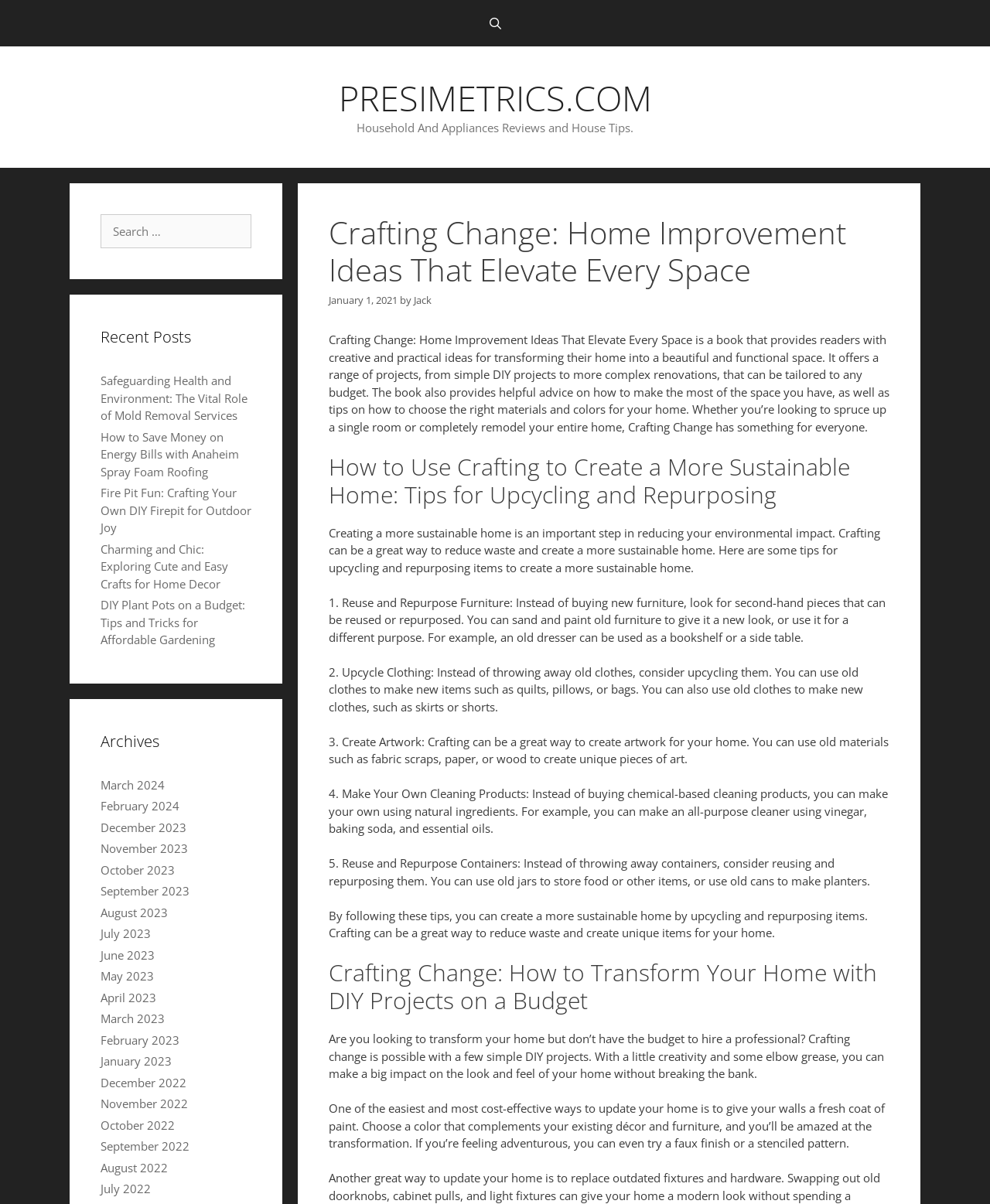Please find and generate the text of the main heading on the webpage.

Crafting Change: Home Improvement Ideas That Elevate Every Space